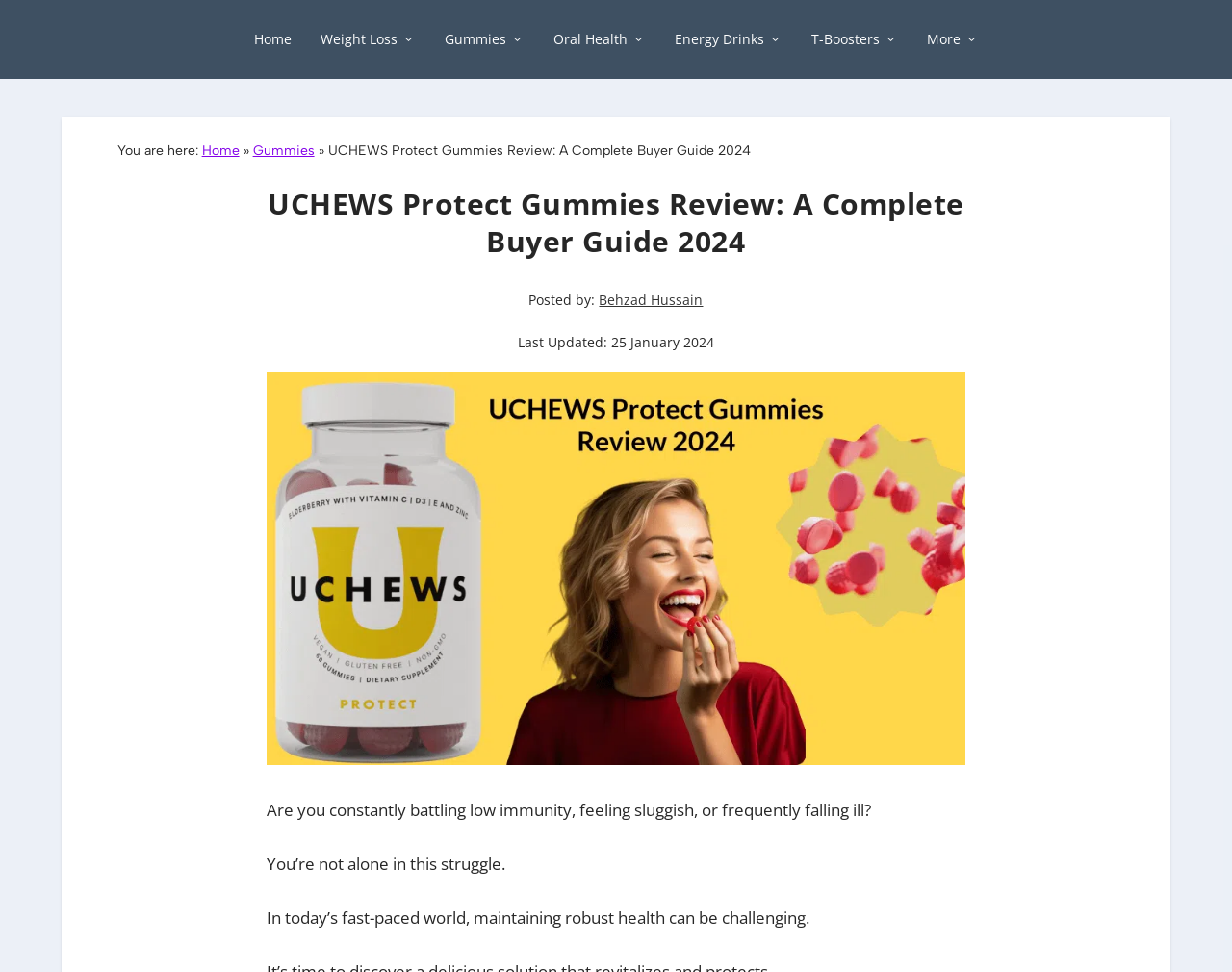Please locate the bounding box coordinates of the element that should be clicked to complete the given instruction: "Read the article by Behzad Hussain".

[0.486, 0.299, 0.571, 0.318]